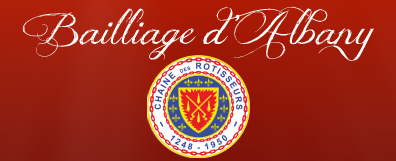Generate an in-depth description of the visual content.

The image features a beautifully designed banner representing the "Bailliage d'Albany," which is part of the prestigious Chaine des Rotisseurs, an international gastronomic society. The banner showcases an elegant script of "Bailliage d'Albany" at the top, set against a rich, deep red background. Below this, the emblem of Chaine des Rotisseurs is prominently displayed, featuring a detailed coat of arms adorned with a lion and intricate decorative elements, encapsulated in a circle that includes the founding dates of the organization, 1248-1950. This imagery serves to highlight the Bailliage's commitment to culinary excellence and its heritage within the world of fine dining.